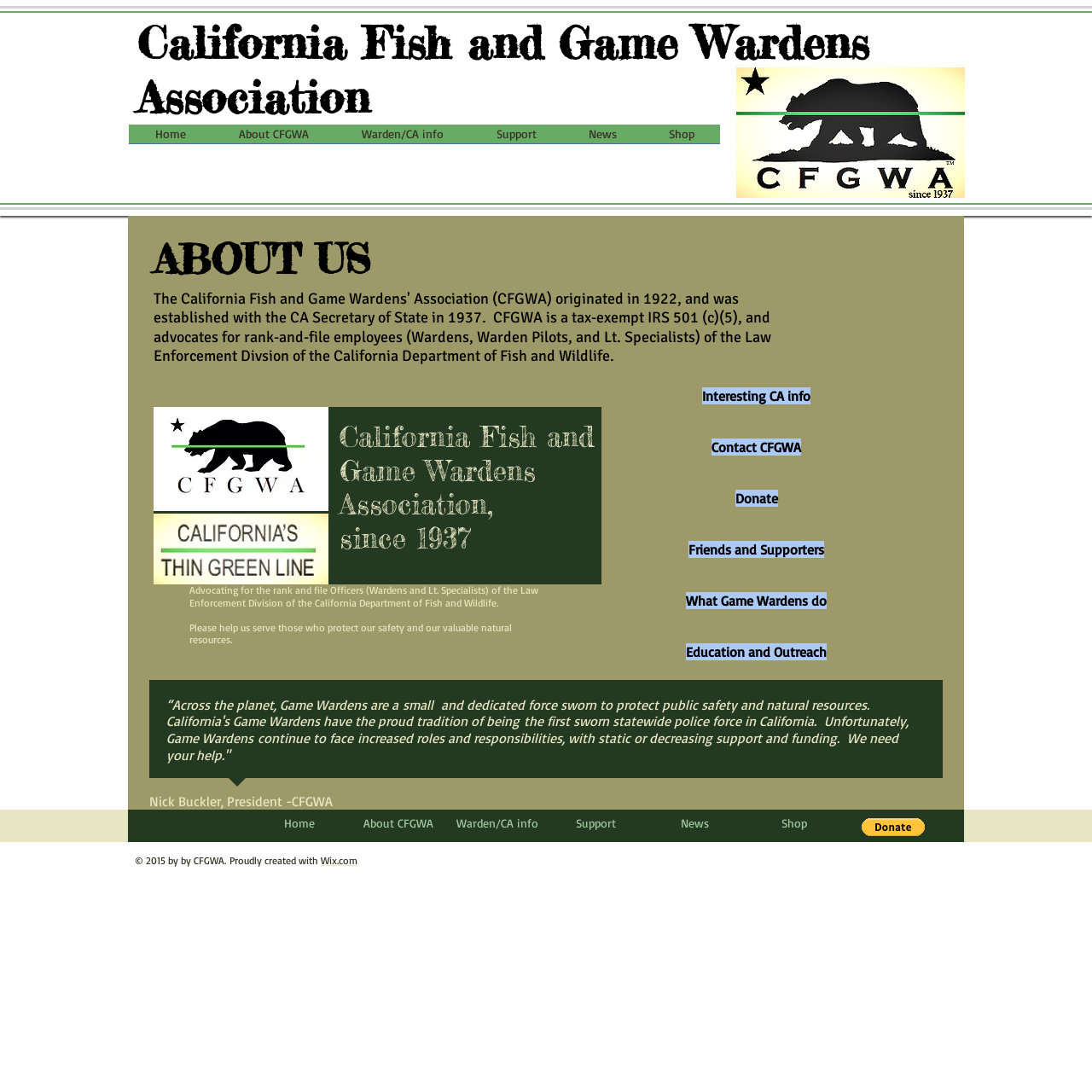Identify and generate the primary title of the webpage.

California Fish and Game Wardens